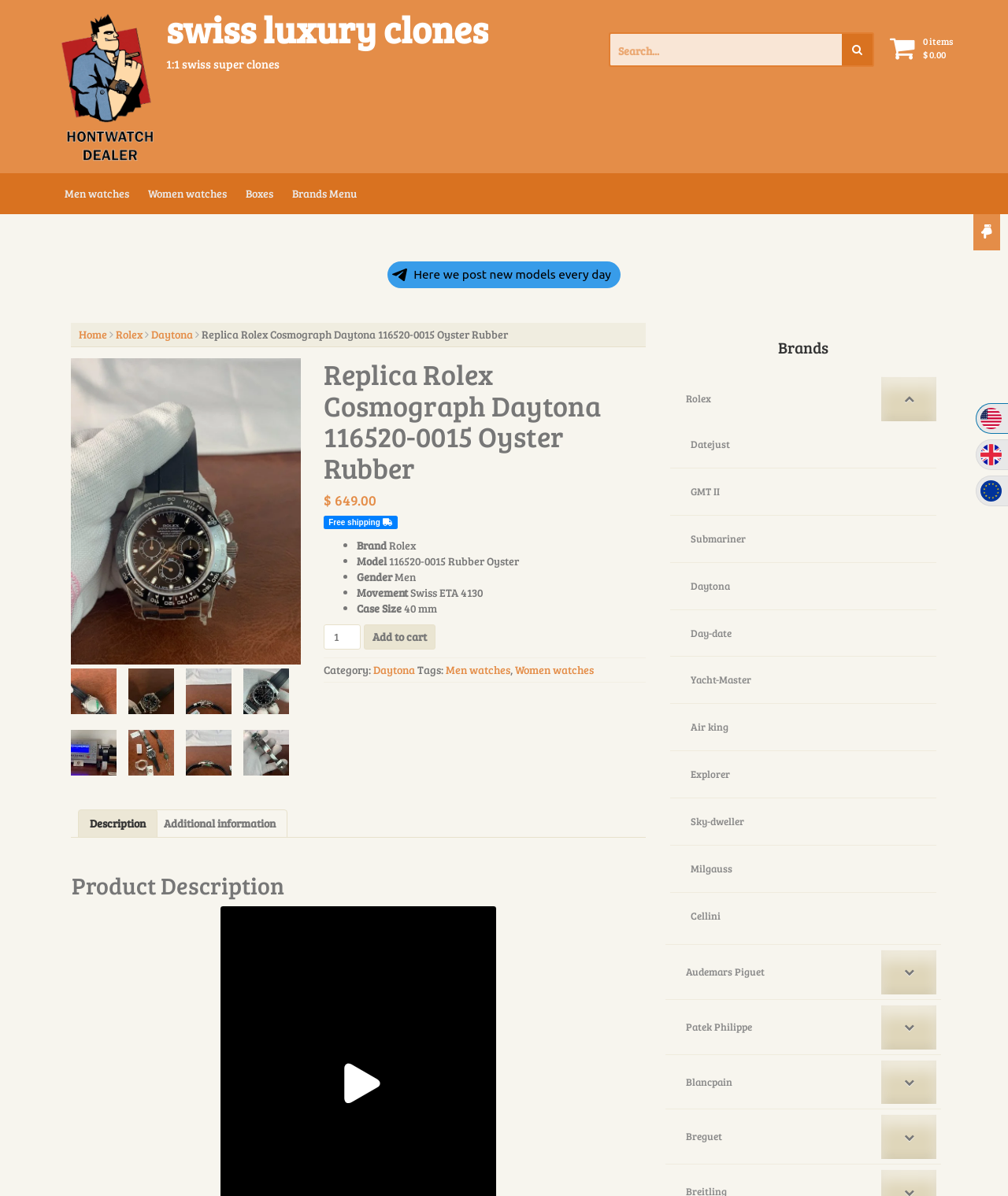Pinpoint the bounding box coordinates of the clickable element to carry out the following instruction: "View men watches."

[0.055, 0.145, 0.138, 0.179]